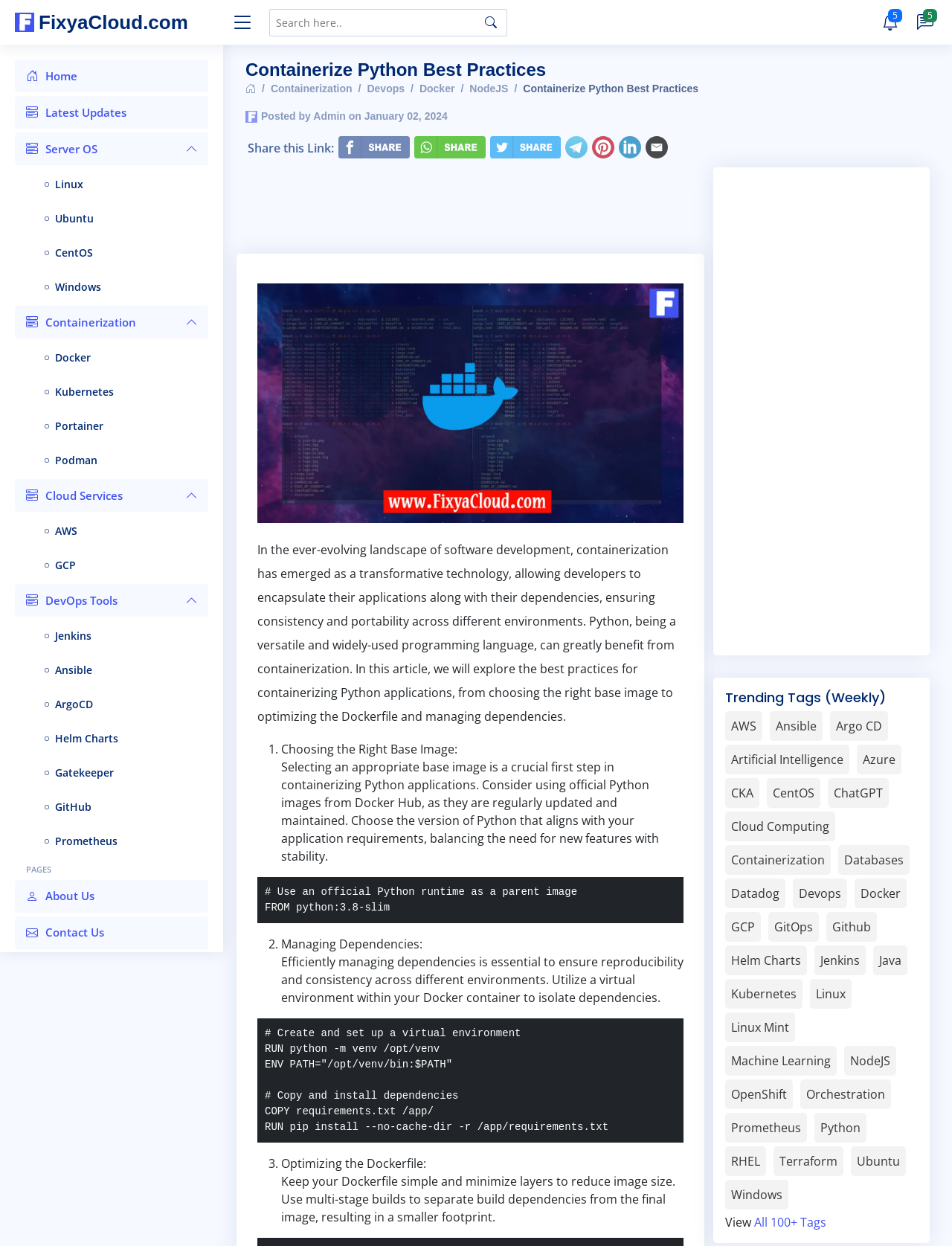Provide the bounding box coordinates for the area that should be clicked to complete the instruction: "Go to the home page".

[0.016, 0.048, 0.219, 0.074]